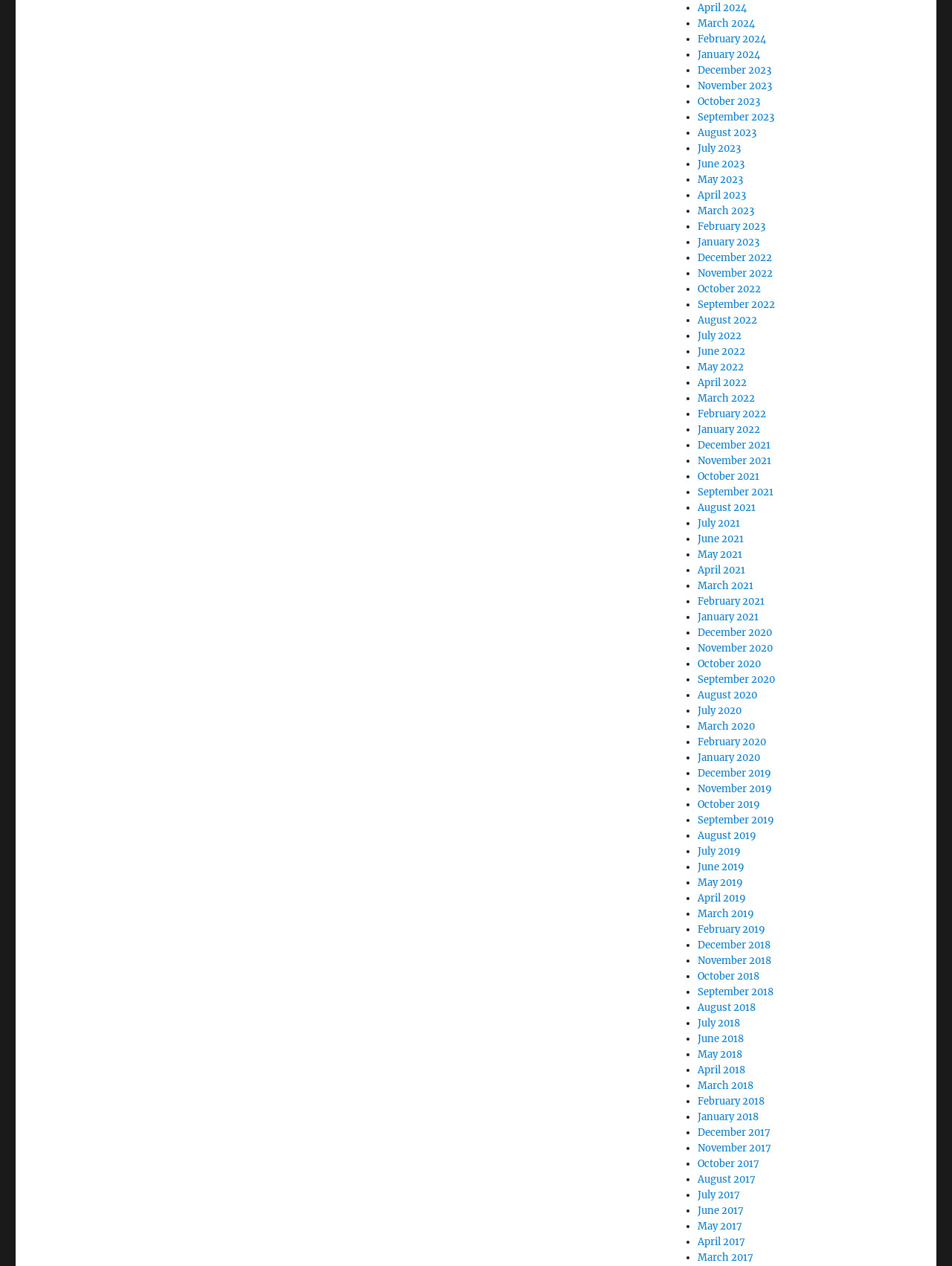Provide a brief response to the question using a single word or phrase: 
What is the purpose of the bullet points on the webpage?

To separate list items